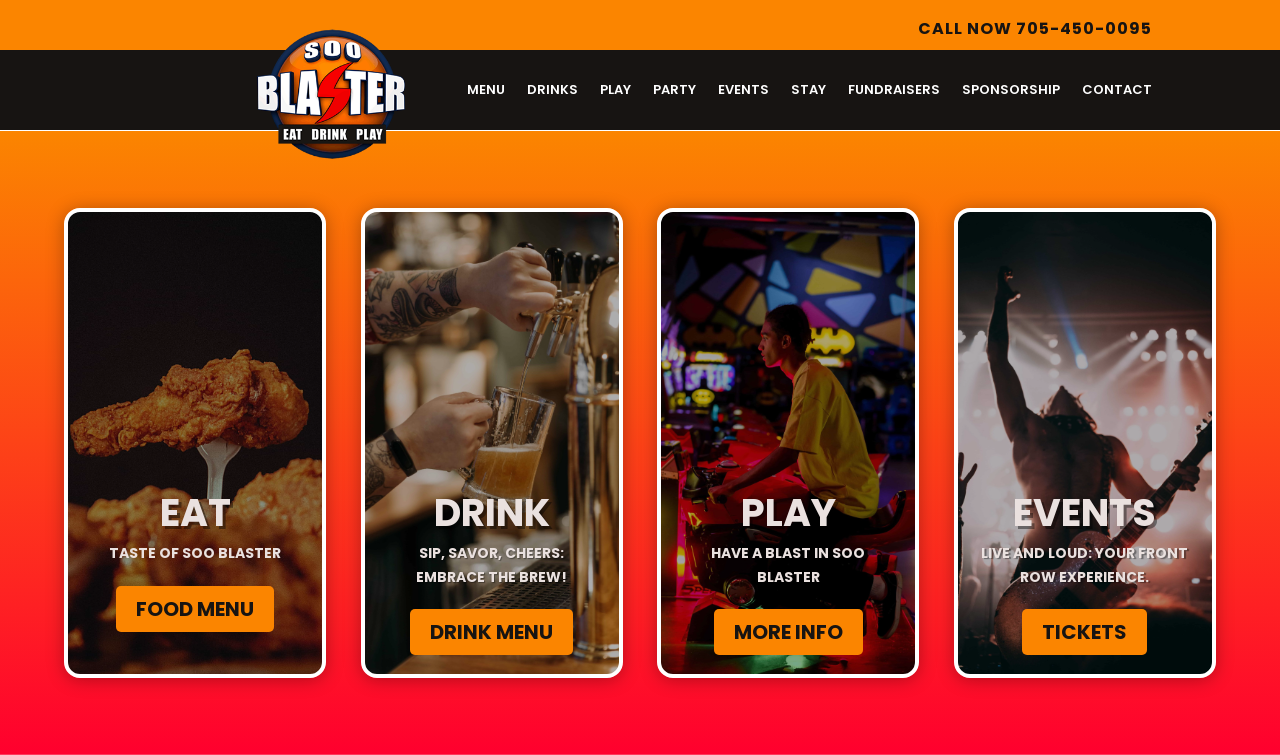What is the theme of the 'EAT' section?
Provide an in-depth and detailed explanation in response to the question.

The 'EAT' section has a heading 'TASTE OF SOO BLASTER' and a link 'FOOD MENU 5', which suggests that this section is about food.